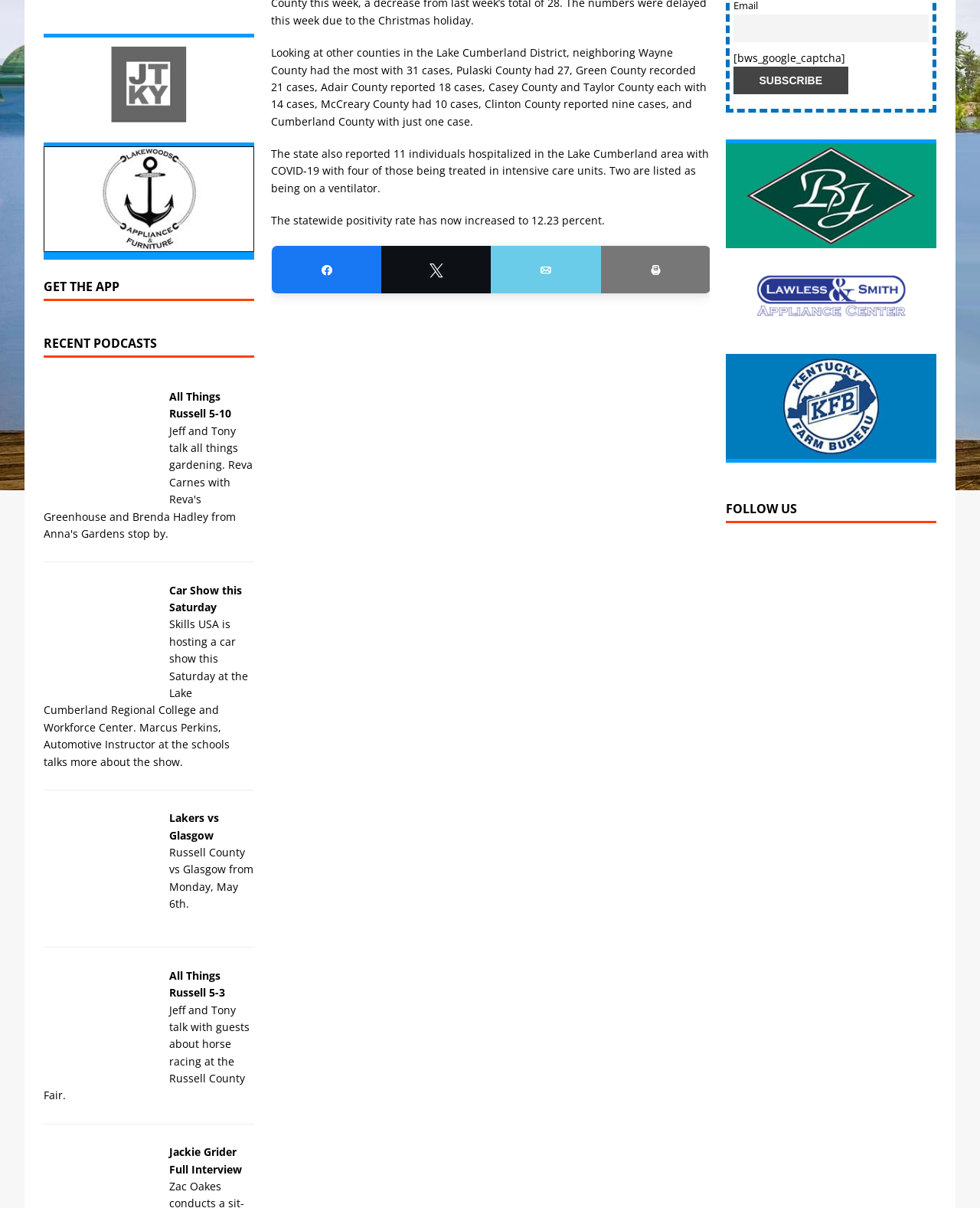Find the bounding box coordinates for the HTML element specified by: "Jackie Grider Full Interview".

[0.172, 0.947, 0.247, 0.974]